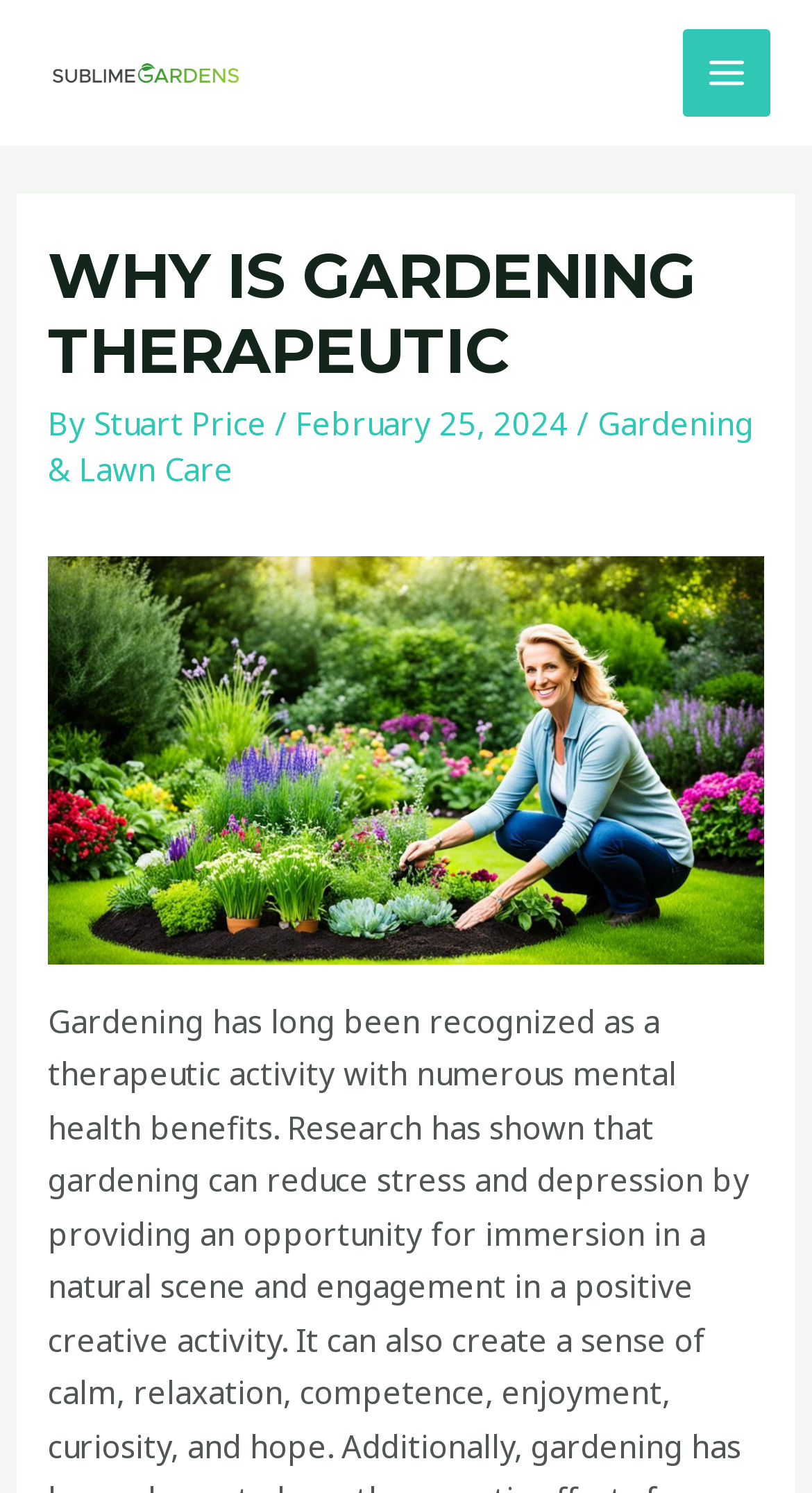For the element described, predict the bounding box coordinates as (top-left x, top-left y, bottom-right x, bottom-right y). All values should be between 0 and 1. Element description: Gardening & Lawn Care

[0.059, 0.269, 0.928, 0.328]